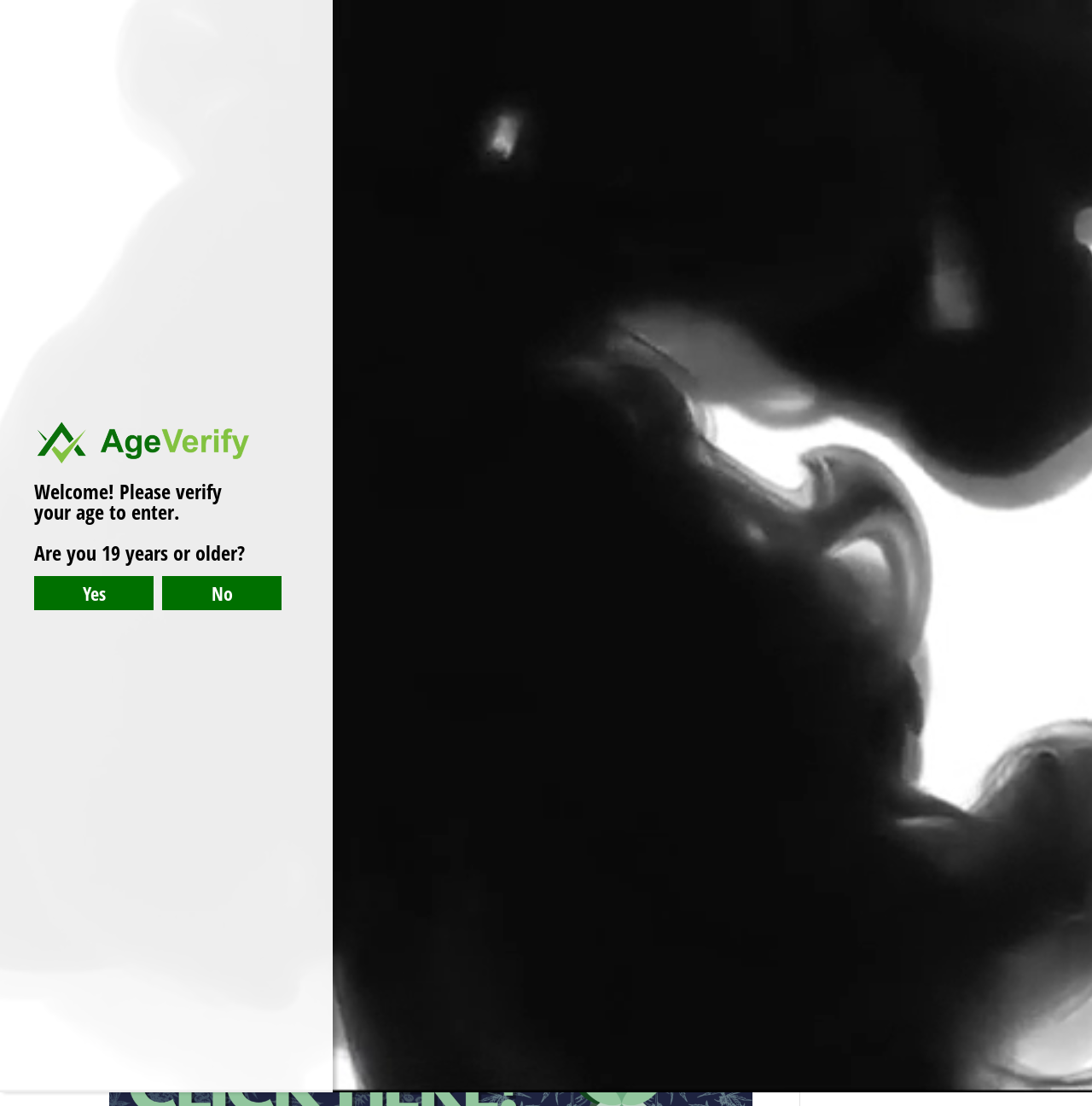Specify the bounding box coordinates of the region I need to click to perform the following instruction: "Click on the 'Shop' link". The coordinates must be four float numbers in the range of 0 to 1, i.e., [left, top, right, bottom].

[0.259, 0.042, 0.292, 0.096]